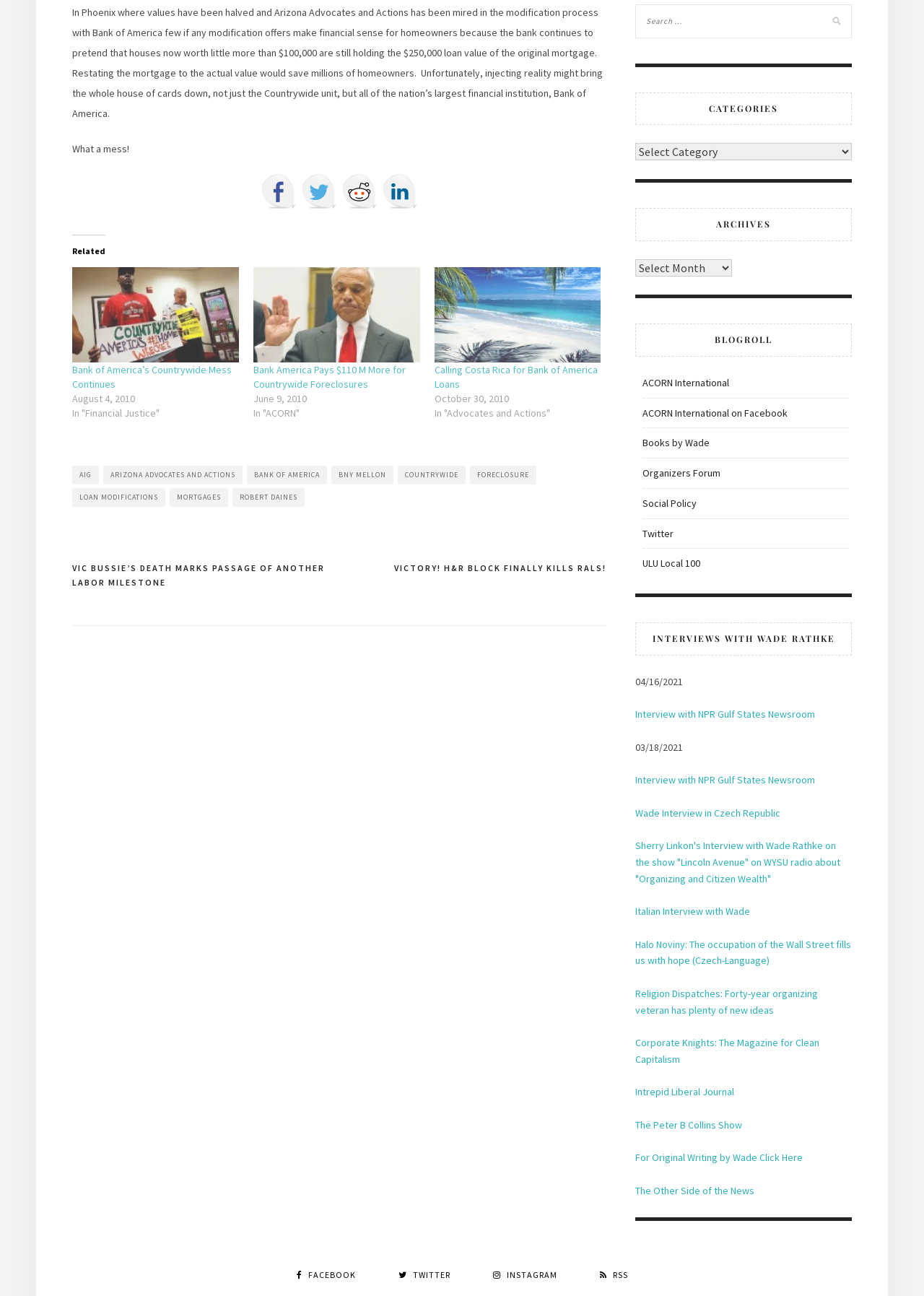Give a short answer to this question using one word or a phrase:
What is the author's opinion on Bank of America's mortgage lending practices?

Critical